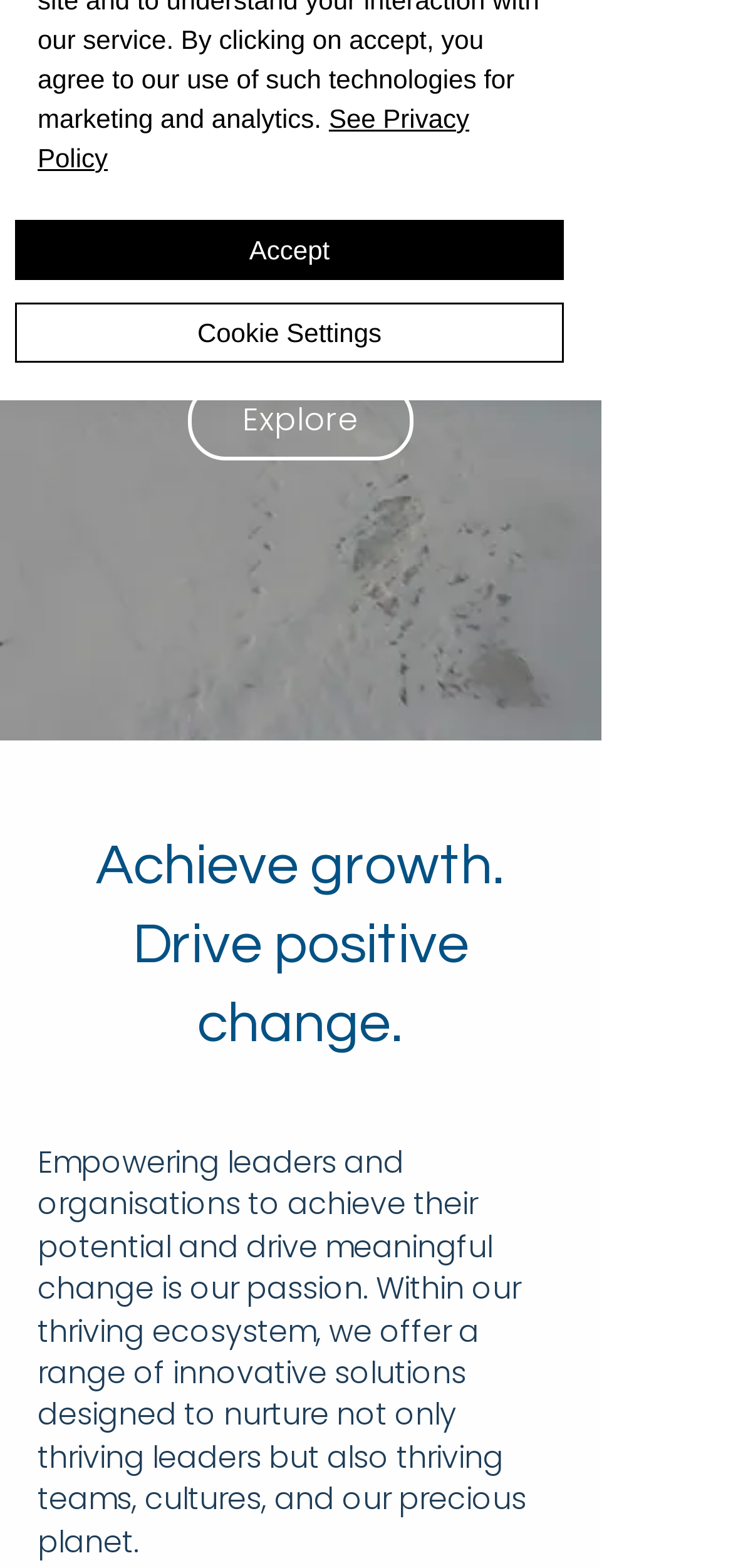Provide the bounding box coordinates, formatted as (top-left x, top-left y, bottom-right x, bottom-right y), with all values being floating point numbers between 0 and 1. Identify the bounding box of the UI element that matches the description: Cookie Settings

[0.021, 0.193, 0.769, 0.231]